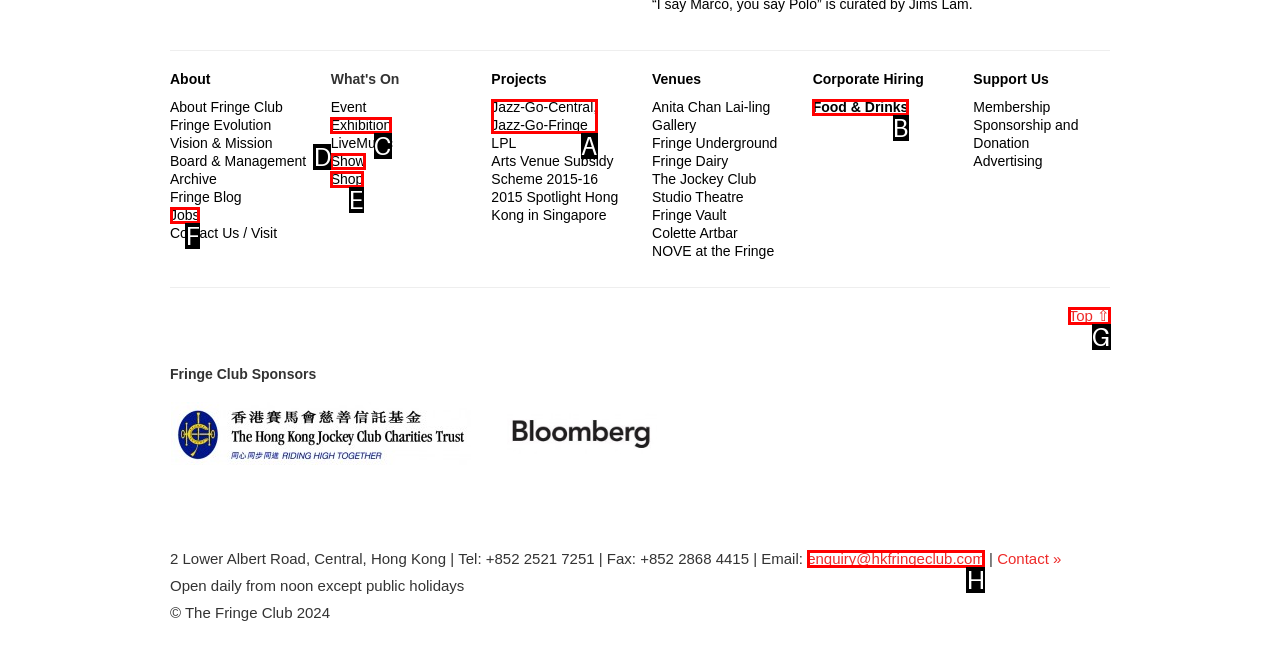Identify the HTML element that matches the description: enquiry@hkfringeclub.com
Respond with the letter of the correct option.

H